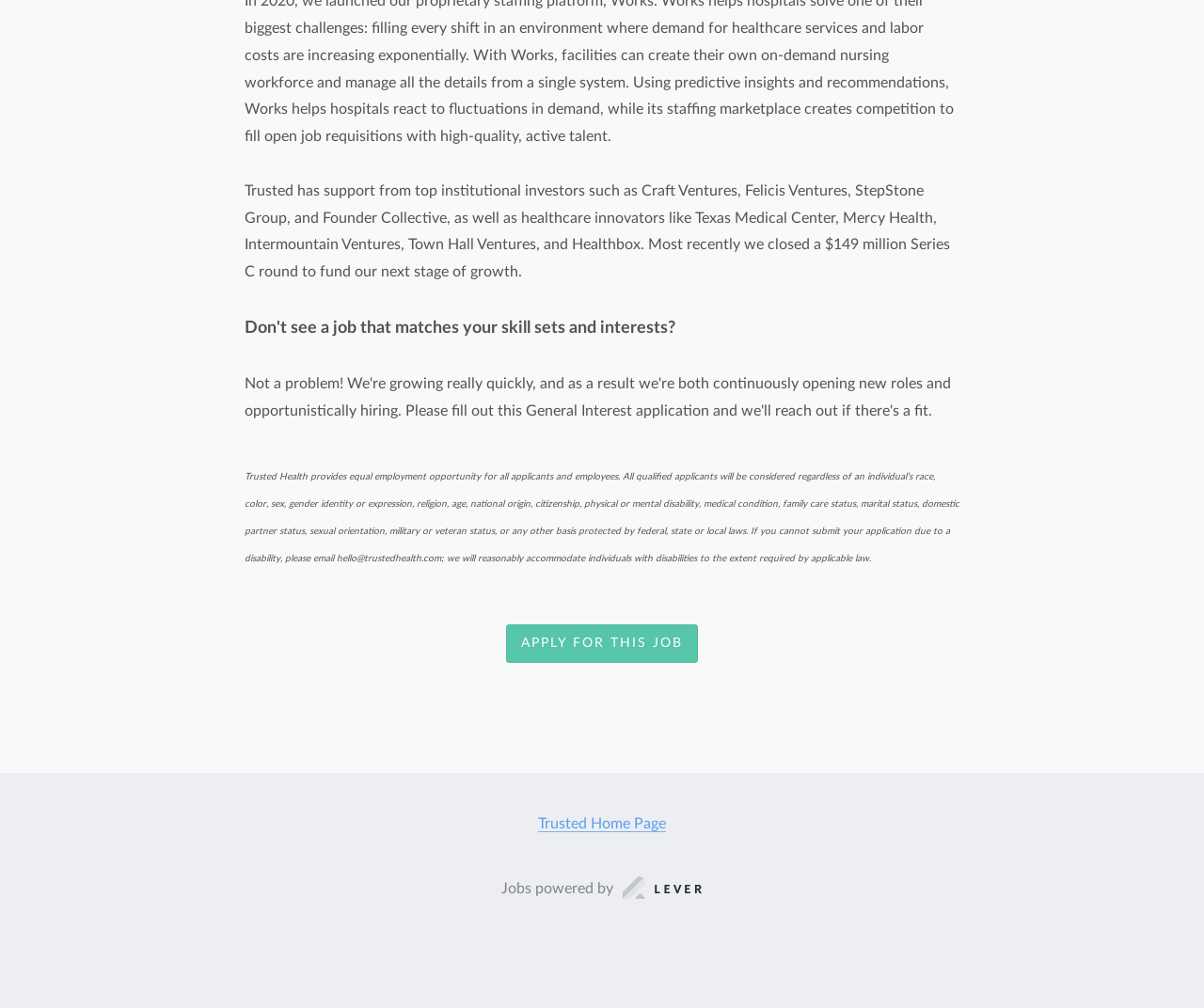Please find the bounding box for the UI element described by: "Trusted Home Page".

[0.447, 0.81, 0.553, 0.826]